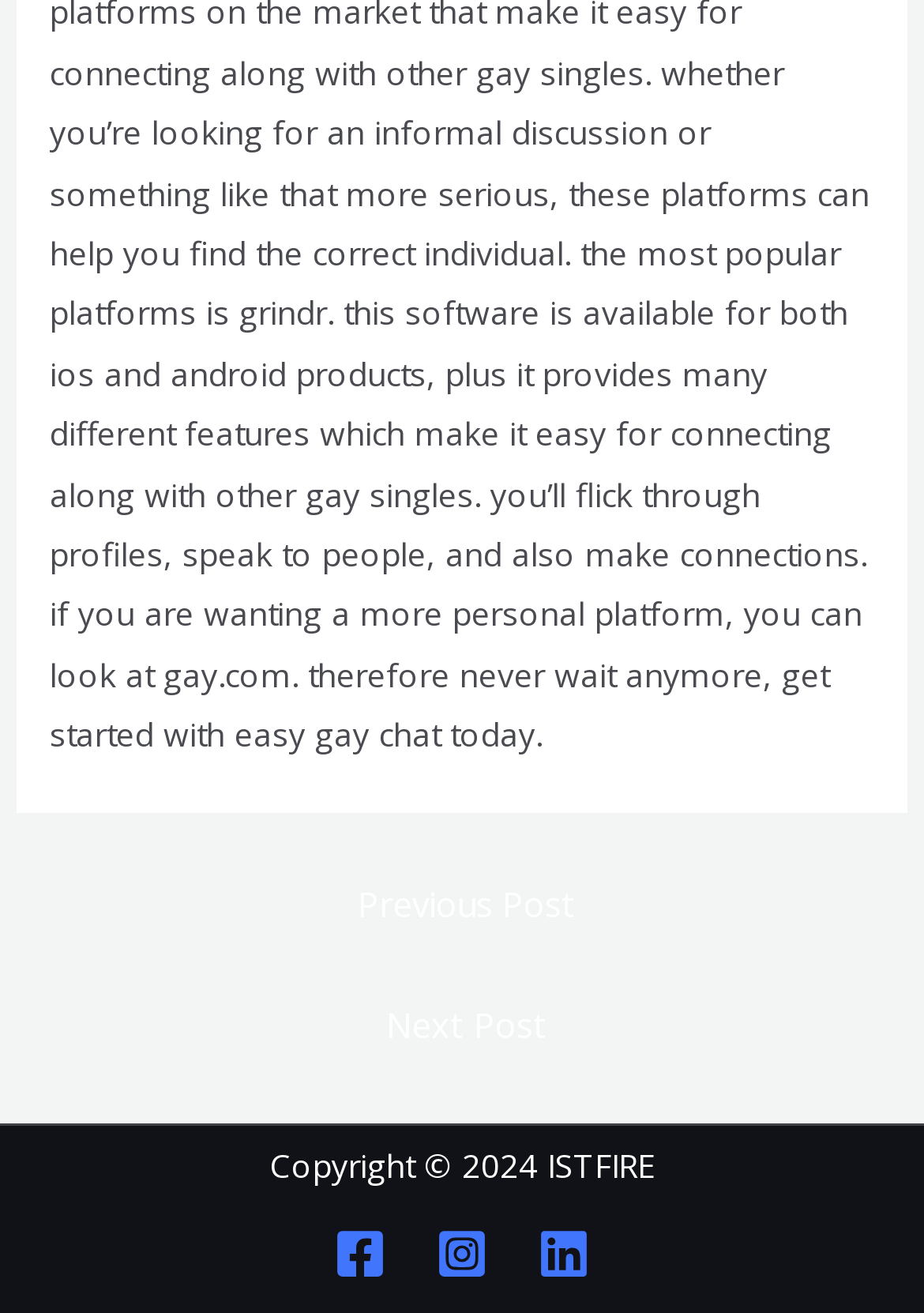Please provide a short answer using a single word or phrase for the question:
What type of content is likely to be present on this webpage?

Blog posts